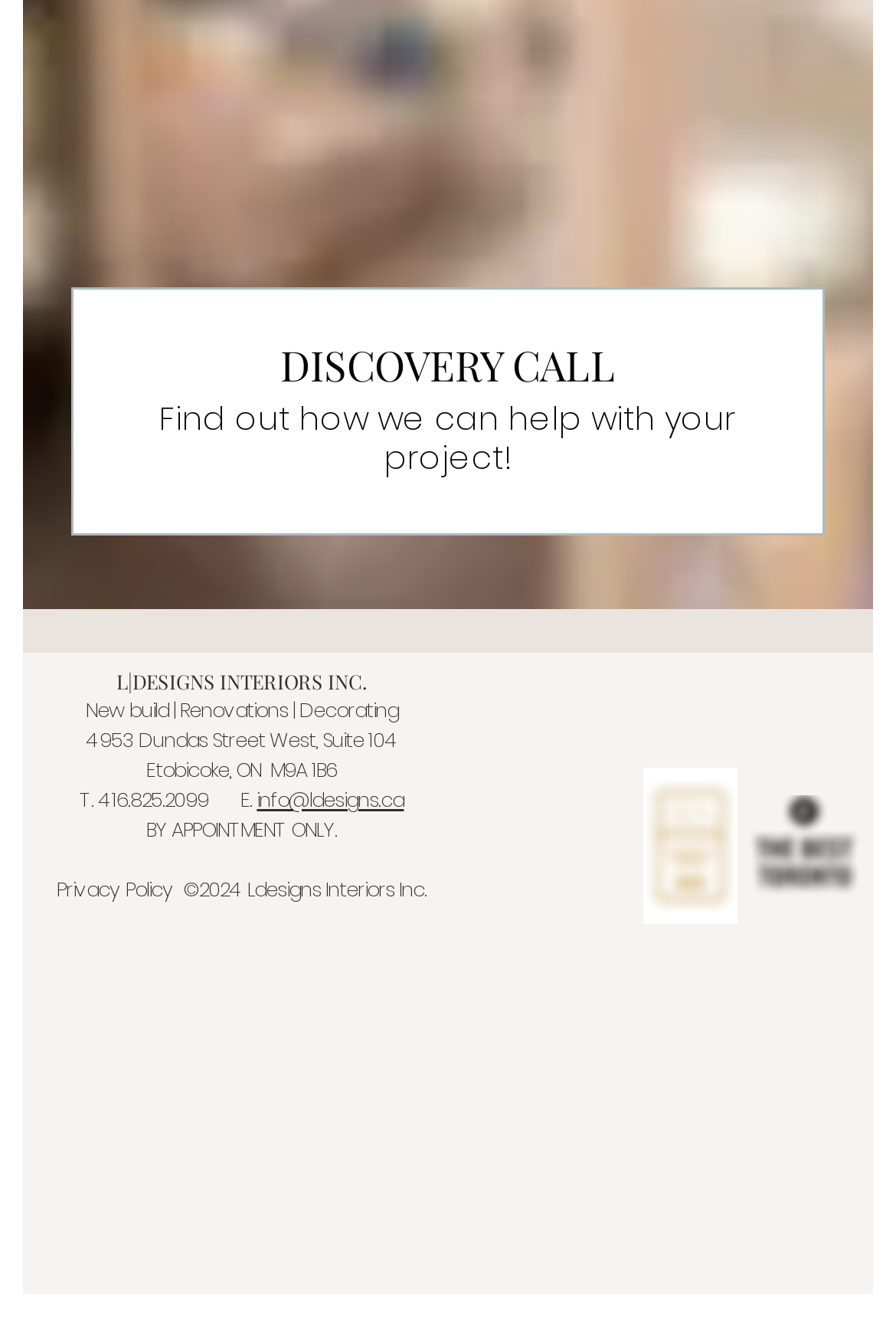Find the bounding box coordinates for the area that should be clicked to accomplish the instruction: "Call 416.825.2099".

[0.11, 0.598, 0.233, 0.618]